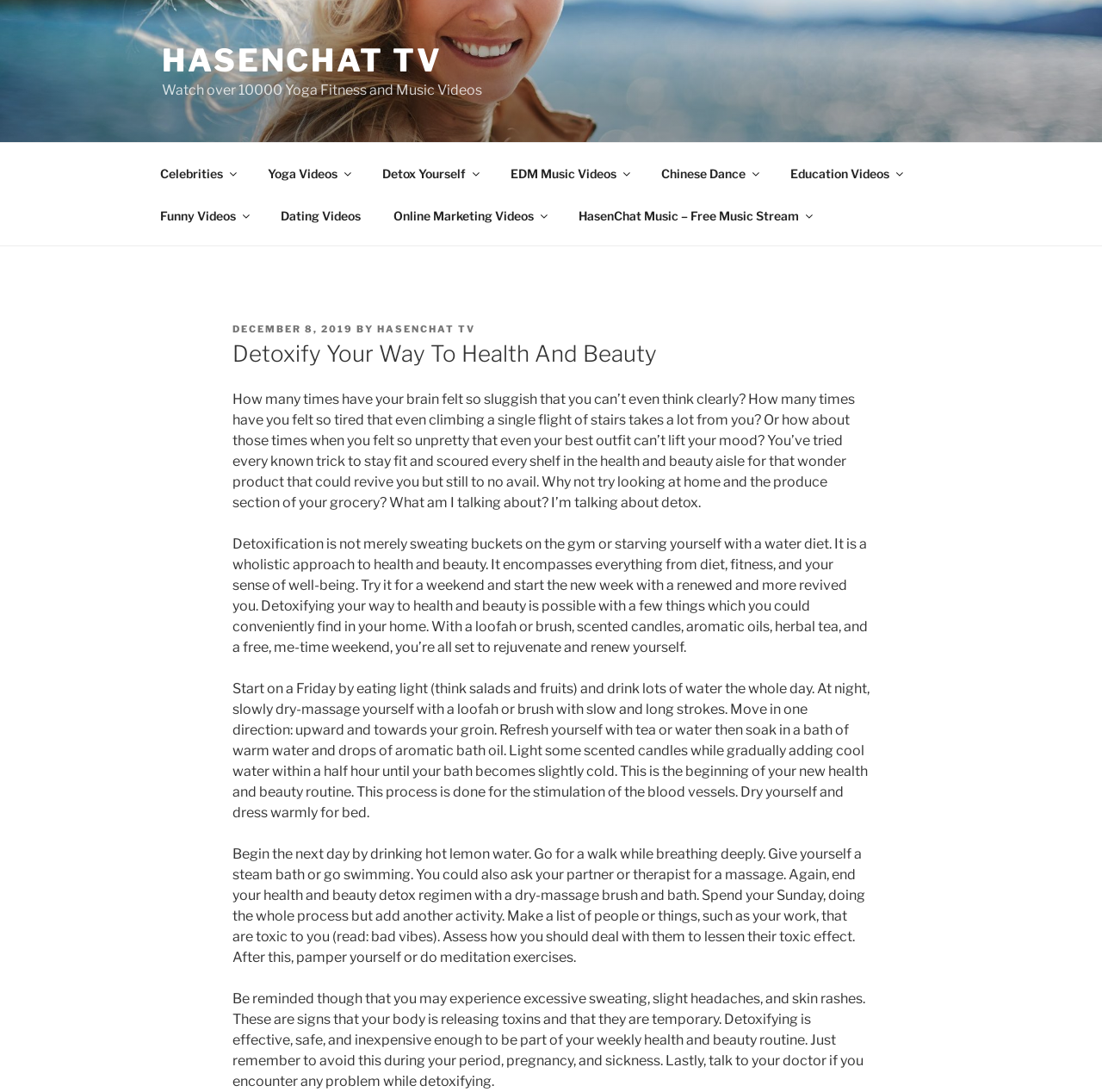Identify the coordinates of the bounding box for the element that must be clicked to accomplish the instruction: "Explore education videos".

[0.703, 0.139, 0.831, 0.178]